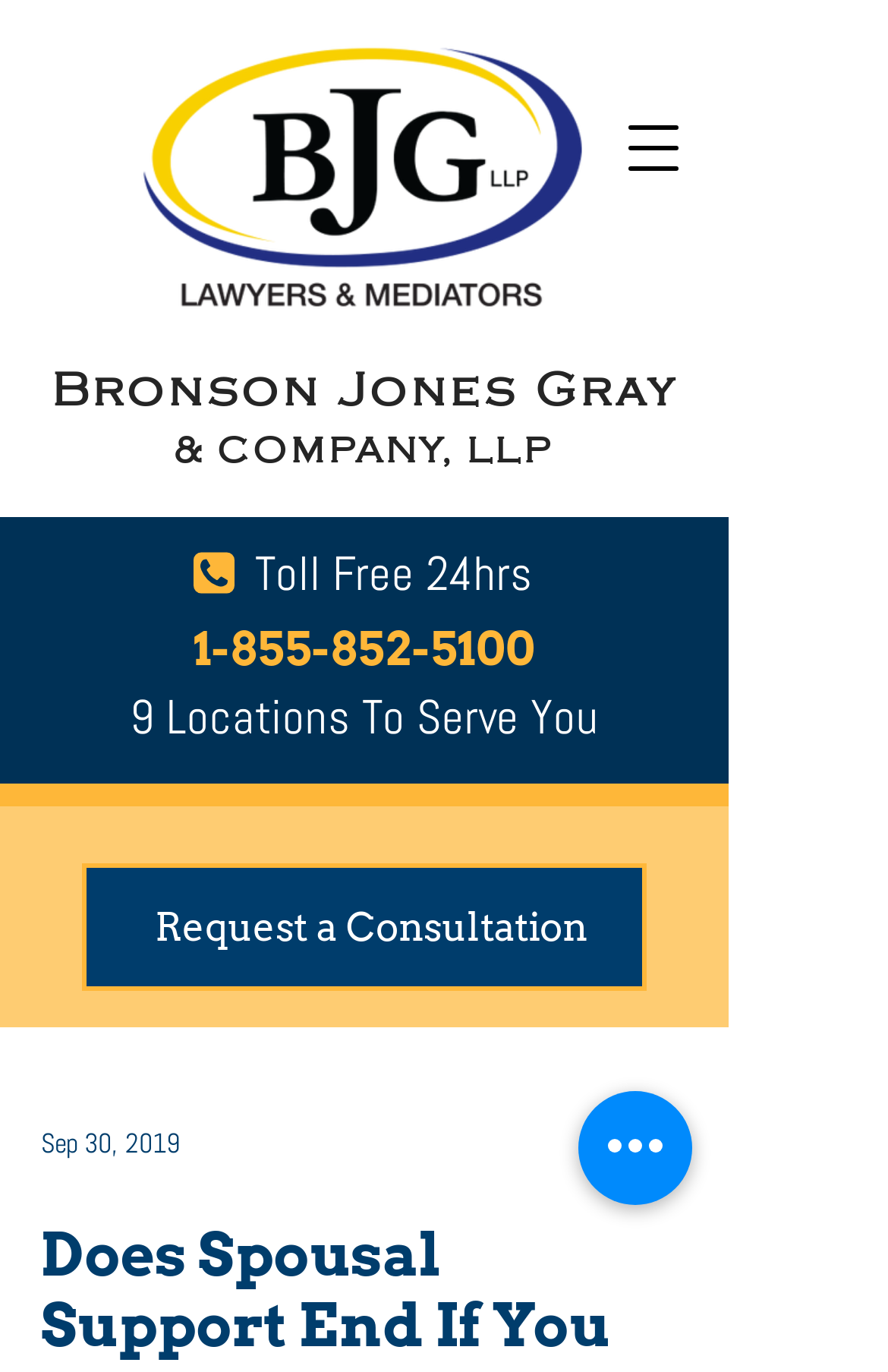Given the content of the image, can you provide a detailed answer to the question?
What can you do on this webpage?

I found that you can request a consultation on this webpage by looking at the link with the text 'Request a Consultation' on the webpage. This link is located below the company name and phone number, suggesting that it is a call-to-action for users to take.